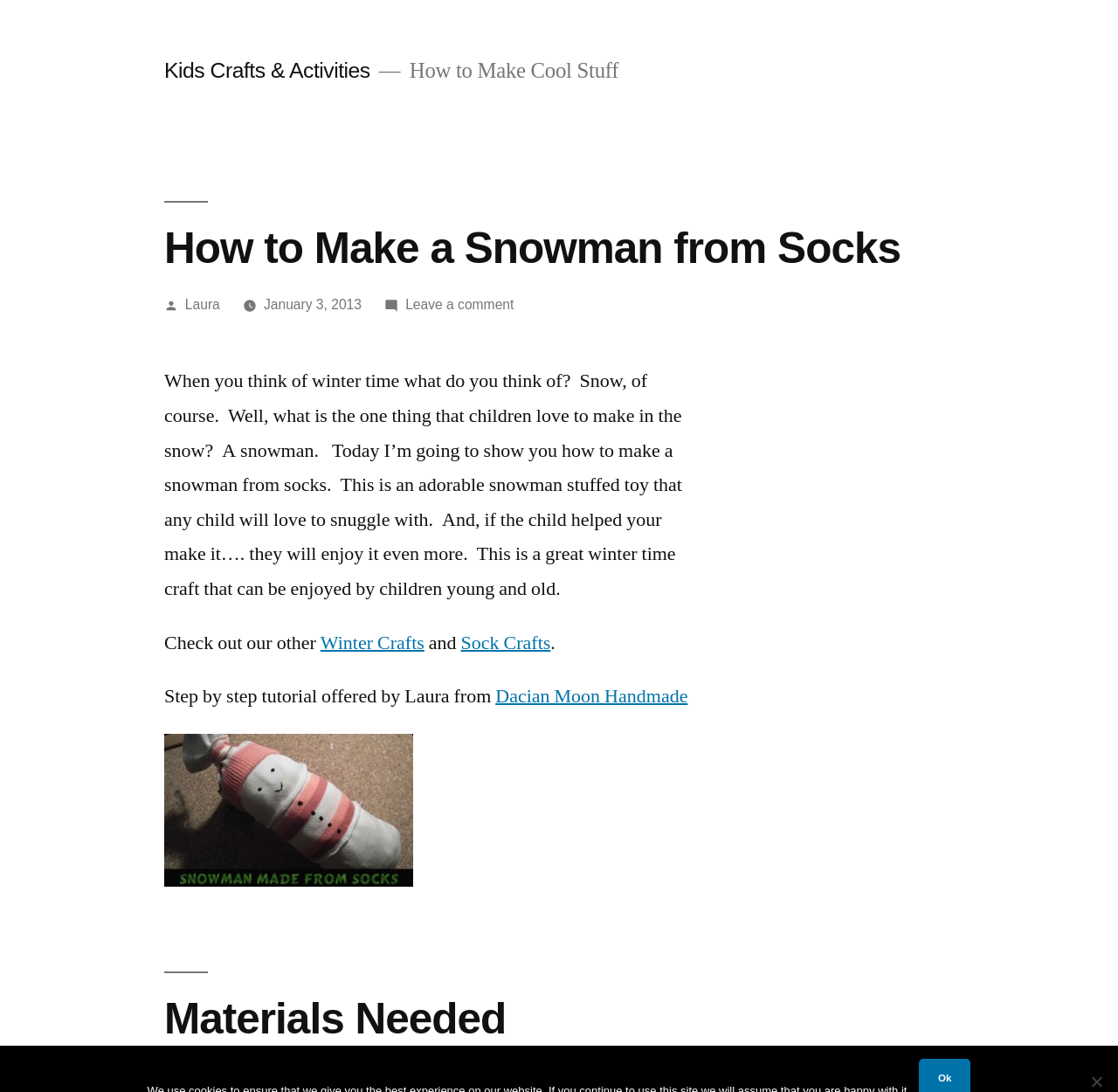Give the bounding box coordinates for the element described by: "alt="Powered By IM"".

None